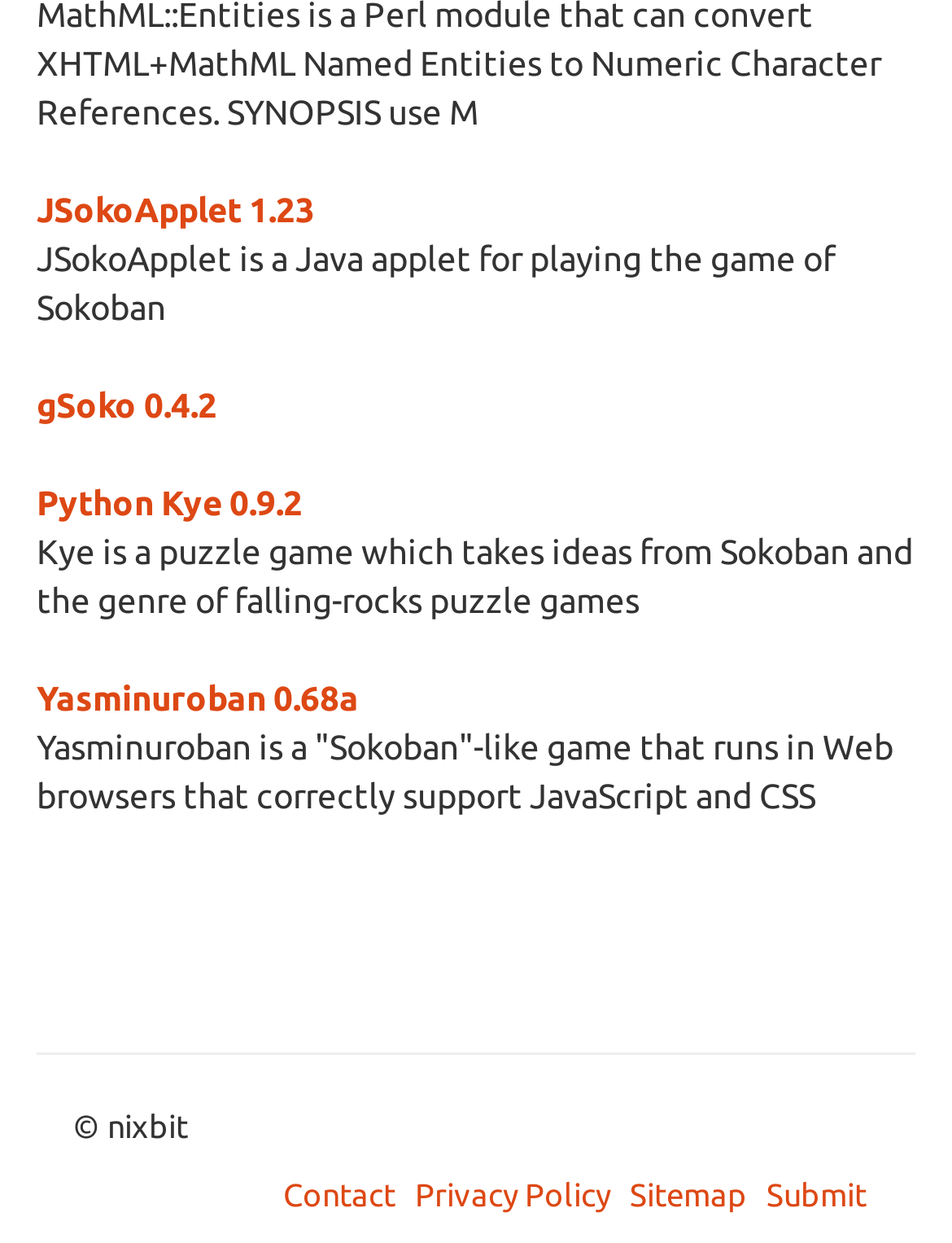Please identify the bounding box coordinates of where to click in order to follow the instruction: "contact the website owner".

[0.297, 0.947, 0.428, 0.975]